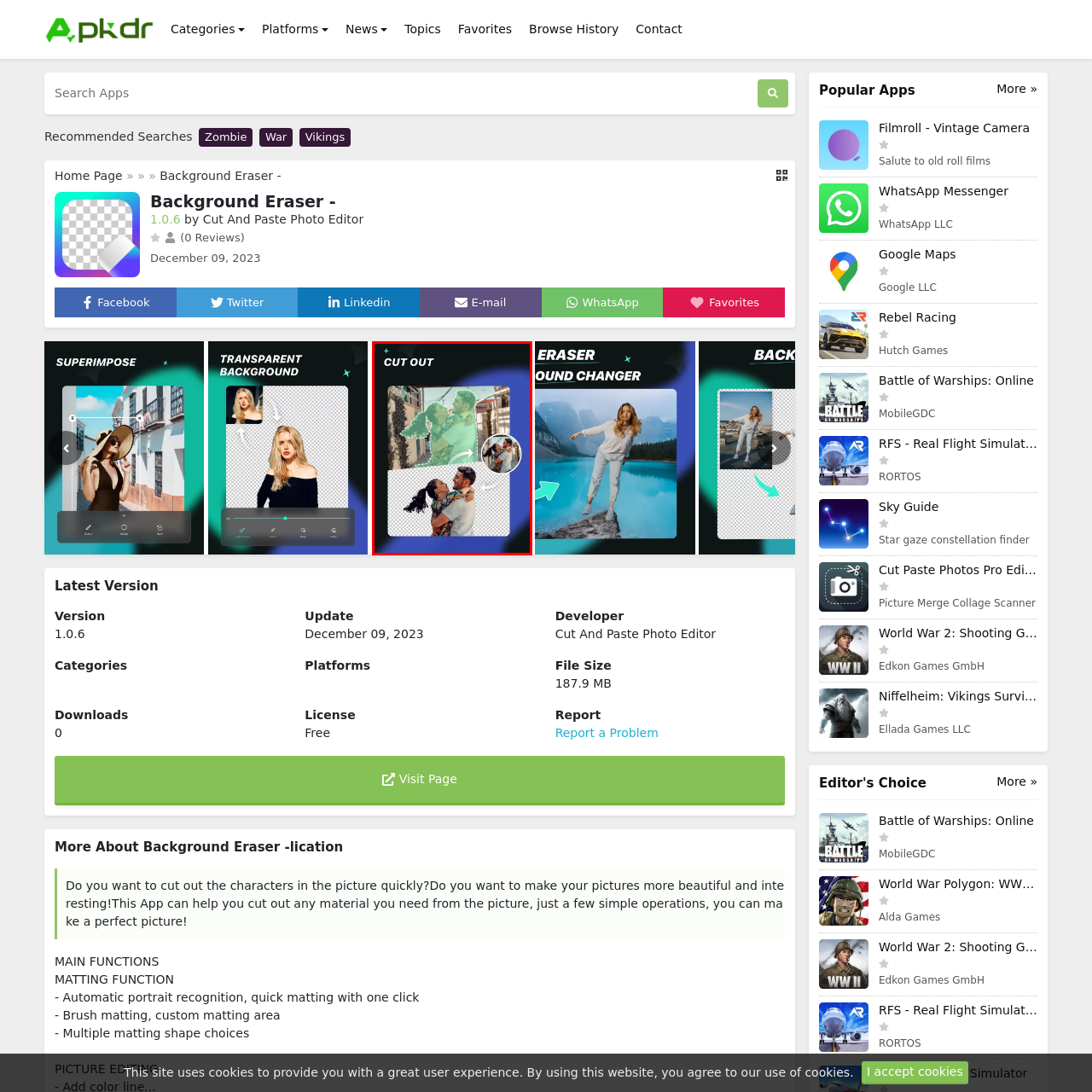View the segment outlined in white, What is the background of the couple in the inset image? 
Answer using one word or phrase.

Transparent